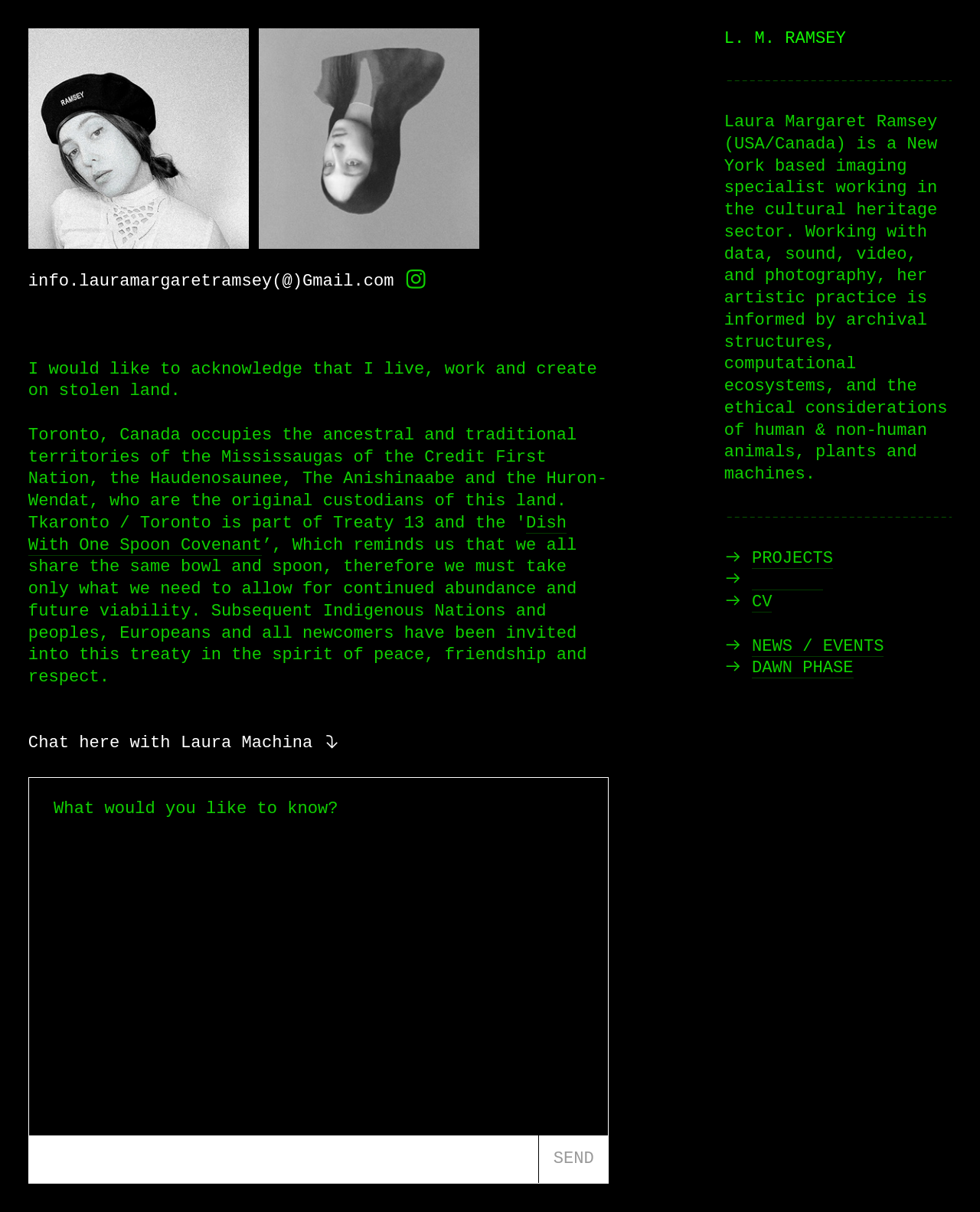Please provide a comprehensive response to the question based on the details in the image: What is the name of the project or section that can be accessed via the 'DAWN PHASE' link?

The name of the project or section that can be accessed via the 'DAWN PHASE' link is 'DAWN PHASE', which can be found by examining the link element with the text 'DAWN PHASE'.